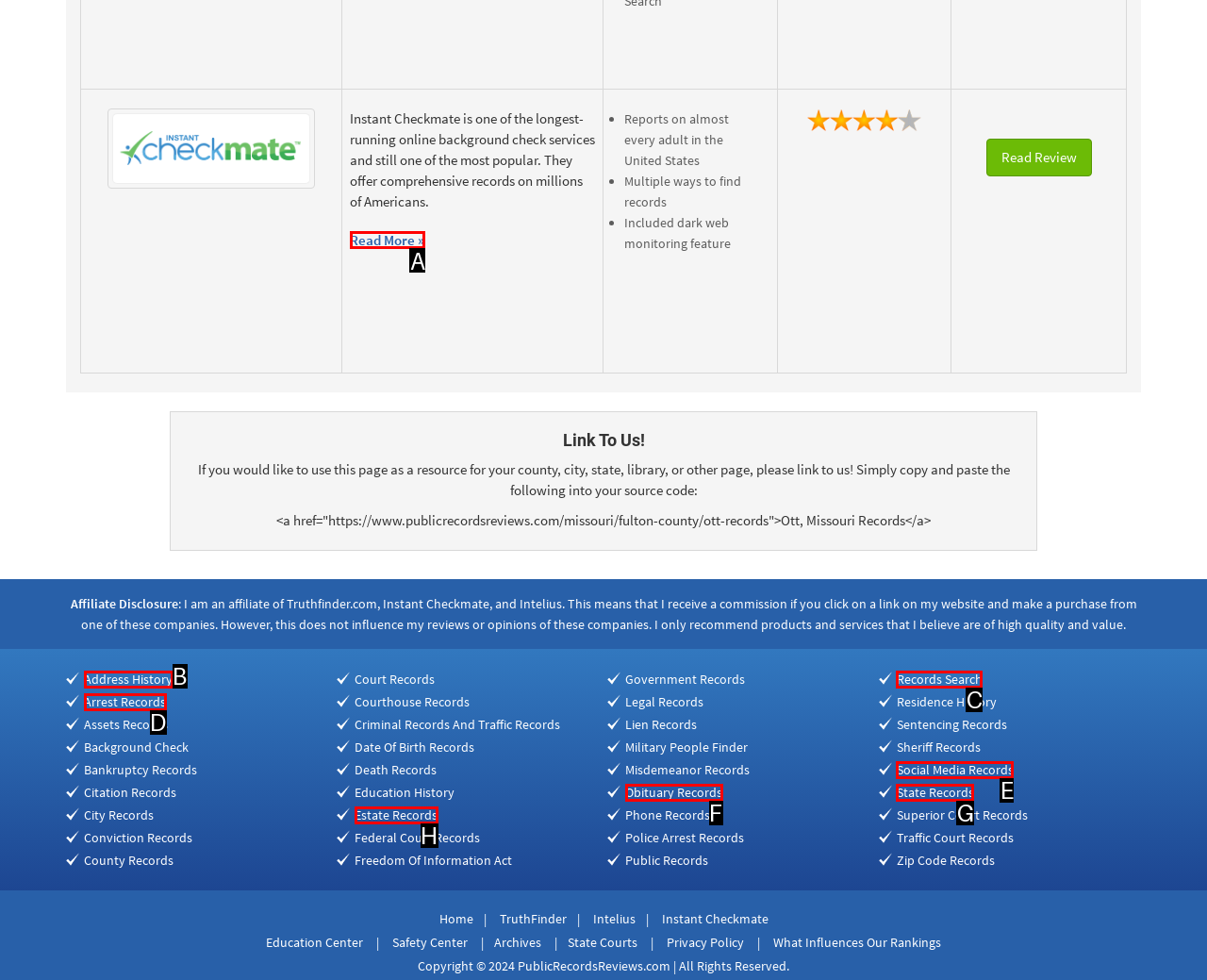Tell me which one HTML element I should click to complete the following task: Read more about Instant Checkmate Answer with the option's letter from the given choices directly.

A